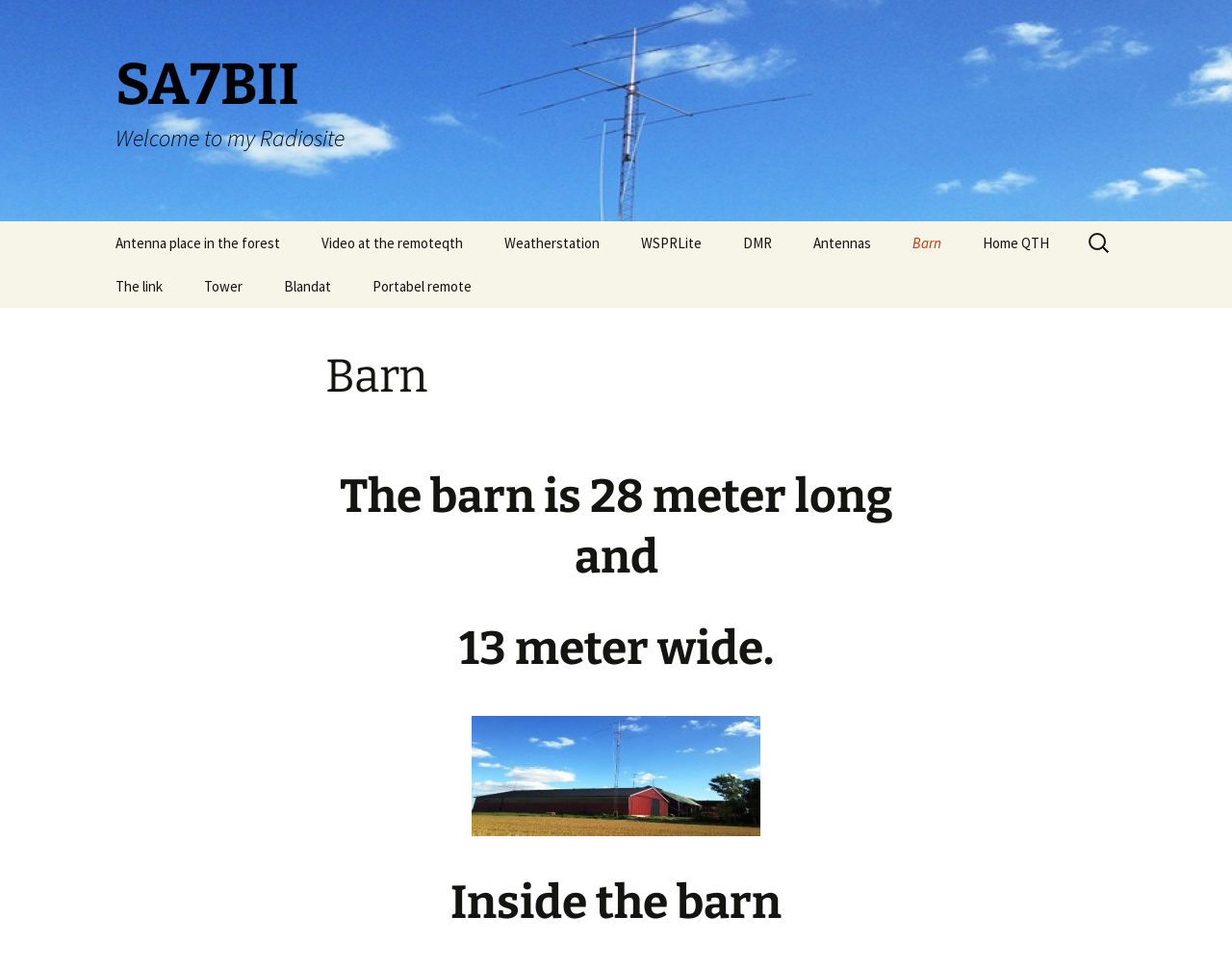Please identify the bounding box coordinates of the clickable region that I should interact with to perform the following instruction: "Subscribe to get exclusive updates". The coordinates should be expressed as four float numbers between 0 and 1, i.e., [left, top, right, bottom].

None